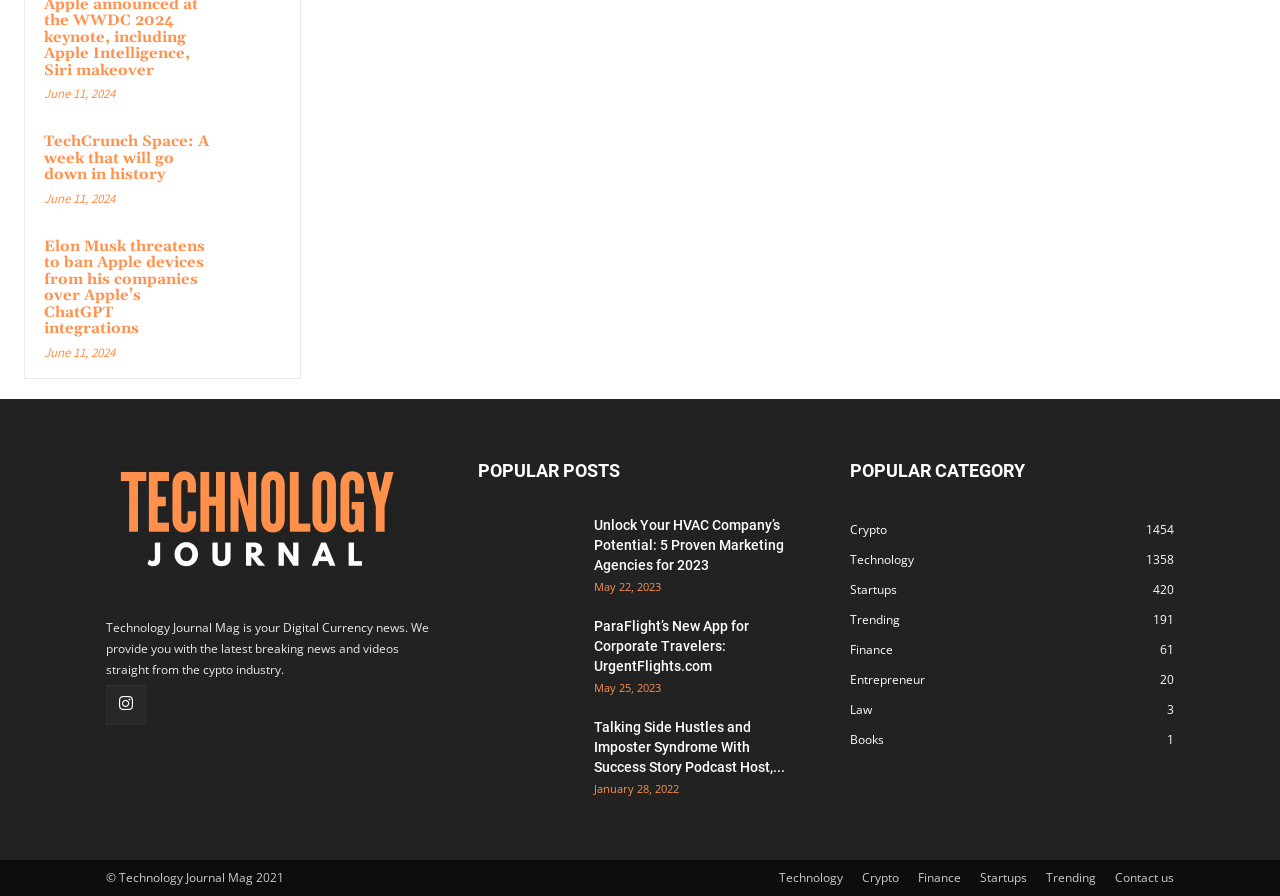With reference to the image, please provide a detailed answer to the following question: What is the category with the most articles?

I found the category with the most articles by looking at the 'POPULAR CATEGORY' section, where each category has a number of articles in parentheses. The category 'Crypto' has the highest number, 1454.